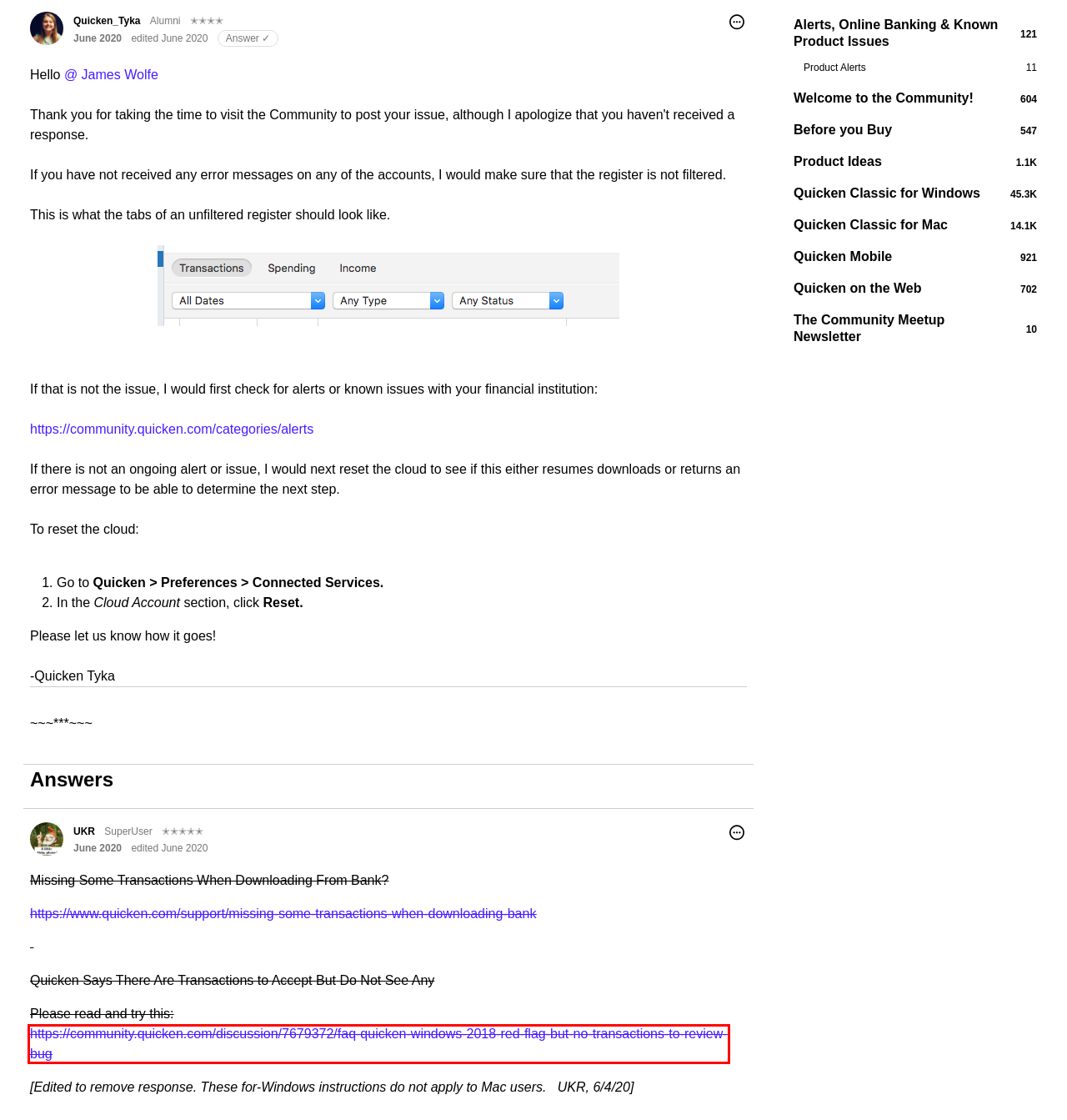Examine the screenshot of the webpage, which has a red bounding box around a UI element. Select the webpage description that best fits the new webpage after the element inside the red bounding box is clicked. Here are the choices:
A. Product Alerts — Quicken
B. Welcome to the Community! — Quicken
C. Before you Buy — Quicken
D. Quicken on the Web — Quicken
E. Quicken Classic for Windows — Quicken
F. FAQ: Quicken Windows - red flag but no transactions to review — Quicken
G. The Community Meetup Newsletter — Quicken
H. Quicken Mobile — Quicken

F